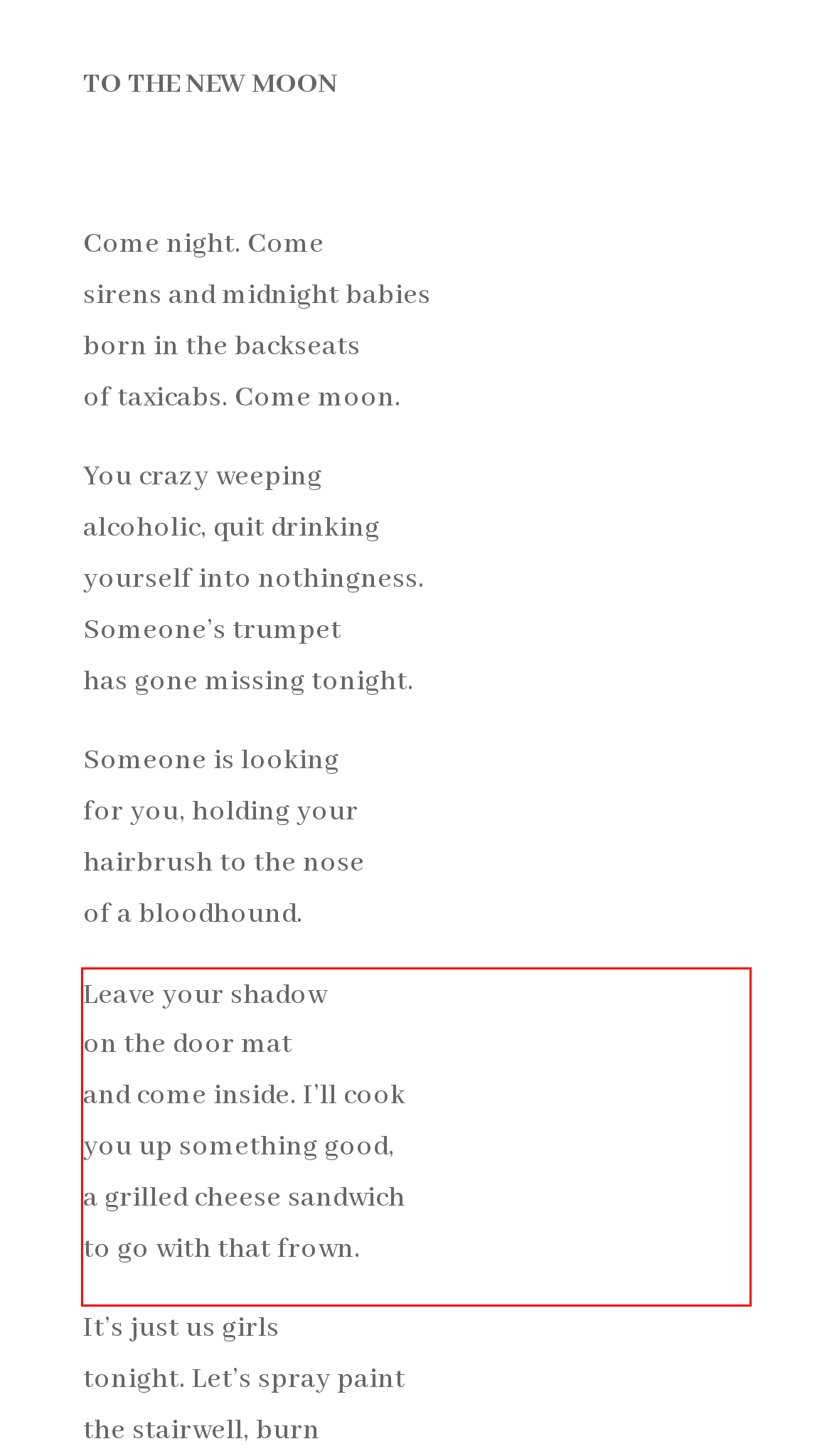Analyze the screenshot of the webpage and extract the text from the UI element that is inside the red bounding box.

Leave your shadow on the door mat and come inside. I’ll cook you up something good, a grilled cheese sandwich to go with that frown.